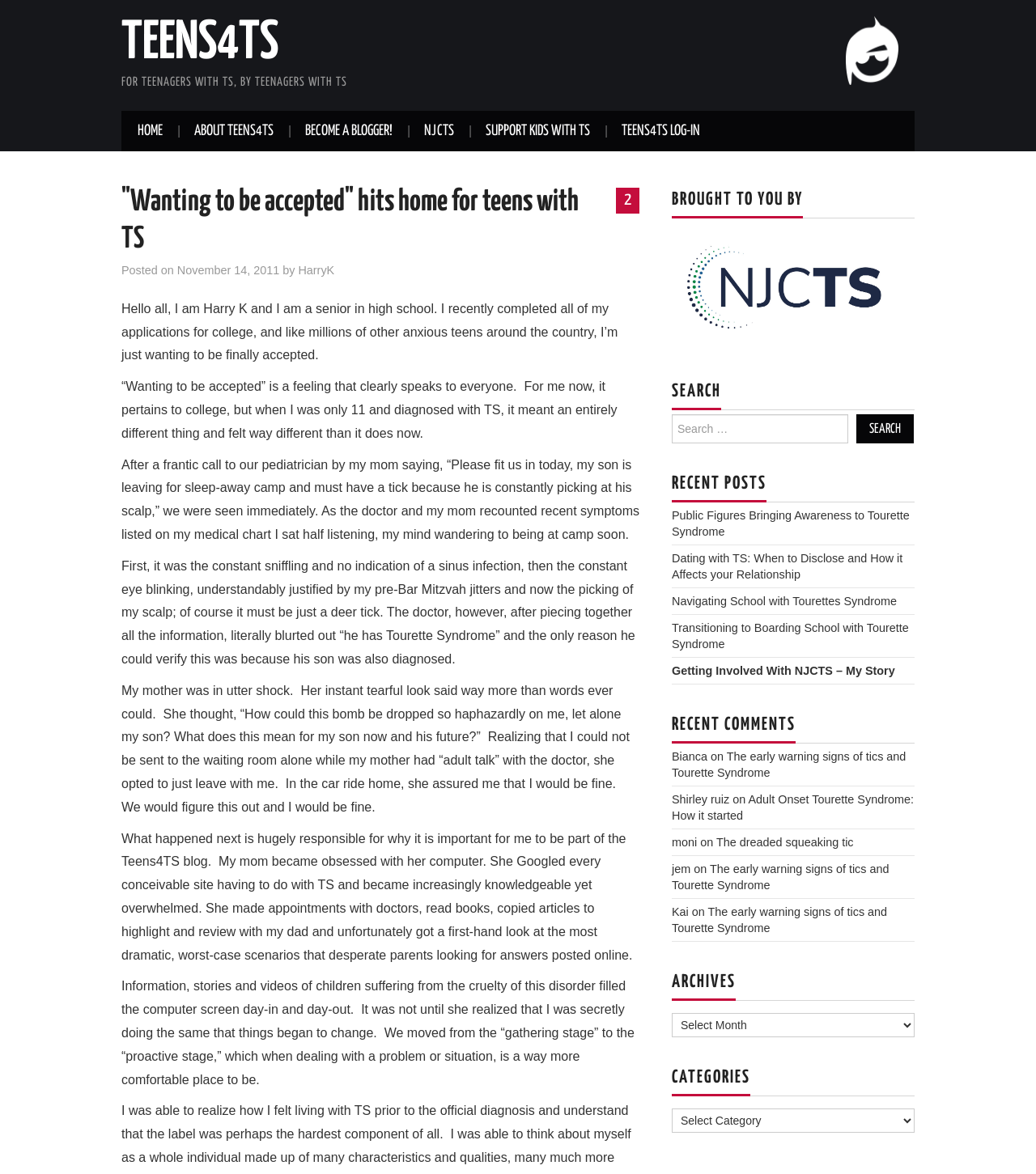How many recent posts are listed on this webpage?
Deliver a detailed and extensive answer to the question.

The answer can be found in the section 'RECENT POSTS' which is located at the bottom right of the webpage, and it lists 5 recent posts.